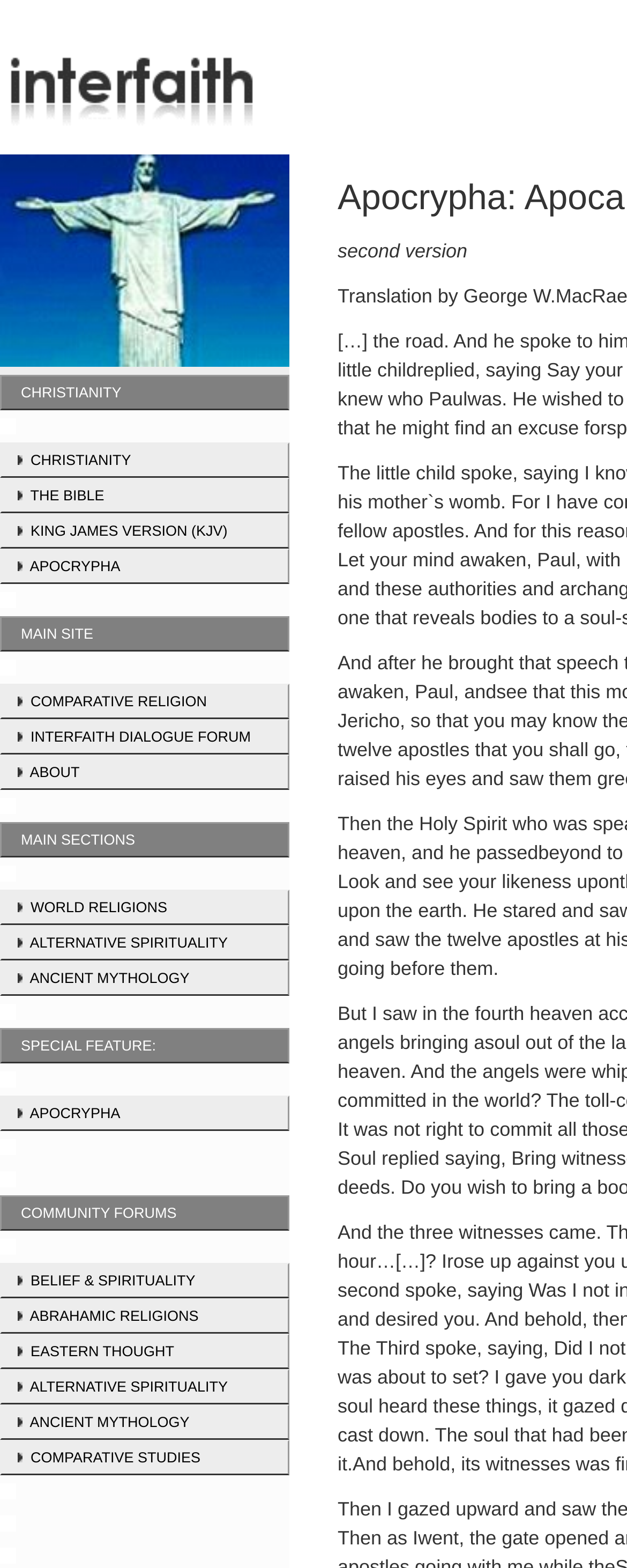Please find the bounding box coordinates (top-left x, top-left y, bottom-right x, bottom-right y) in the screenshot for the UI element described as follows: BELIEF & SPIRITUALITY

[0.0, 0.805, 0.462, 0.828]